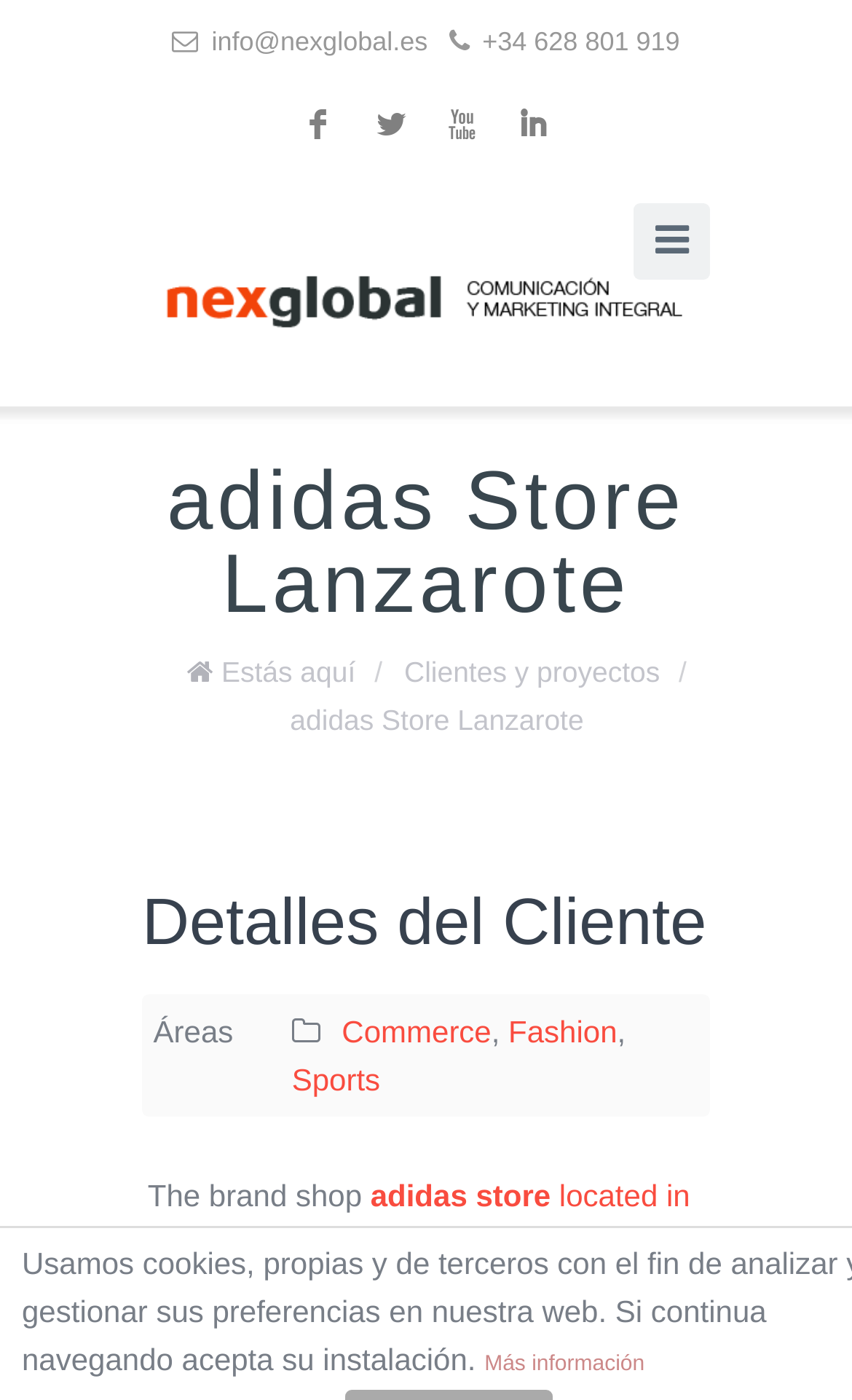What is the email address of NexGlobal?
Please use the visual content to give a single word or phrase answer.

info@nexglobal.es